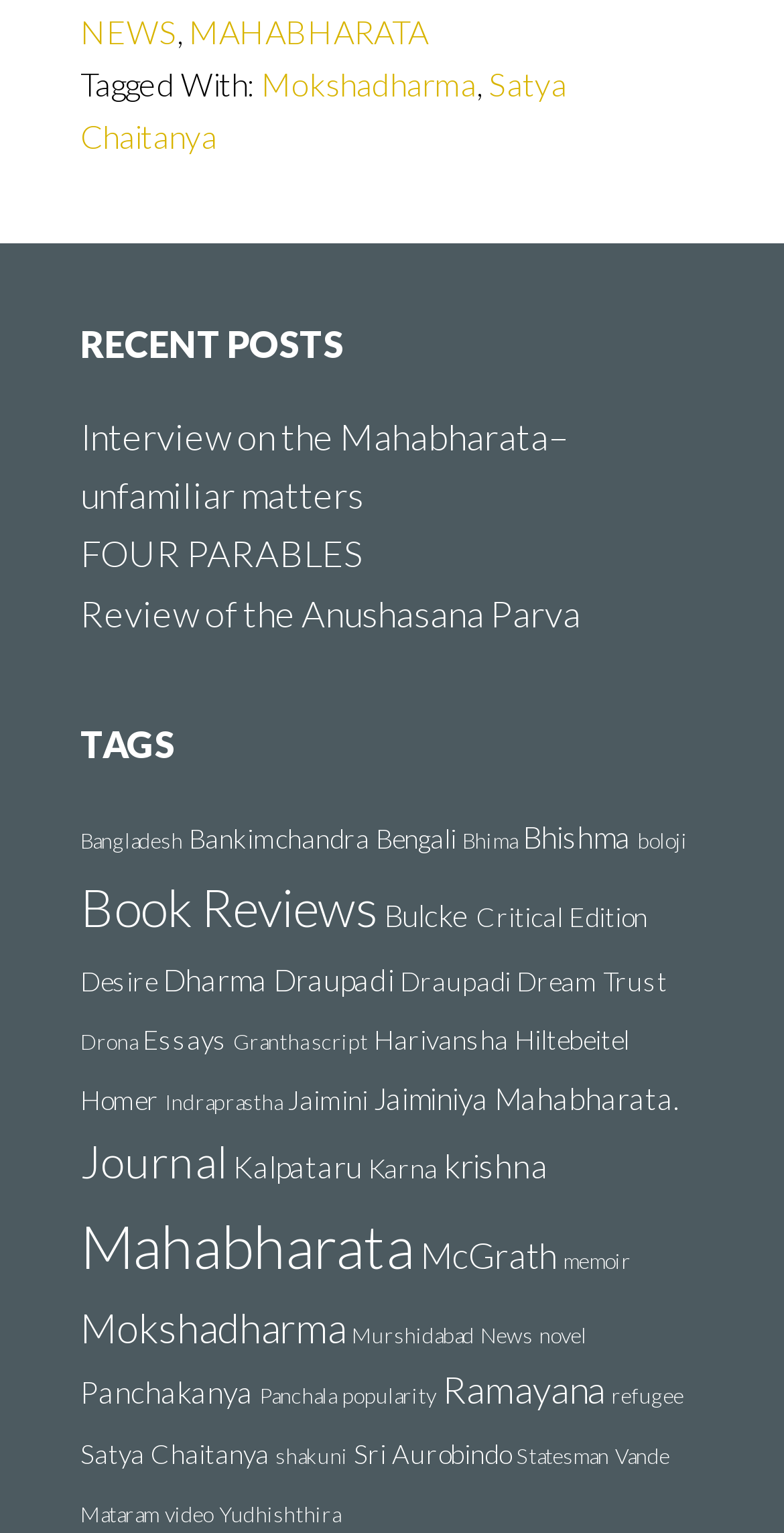What is the name of the author of the post 'FOUR PARABLES'?
Please provide a single word or phrase as the answer based on the screenshot.

Not available